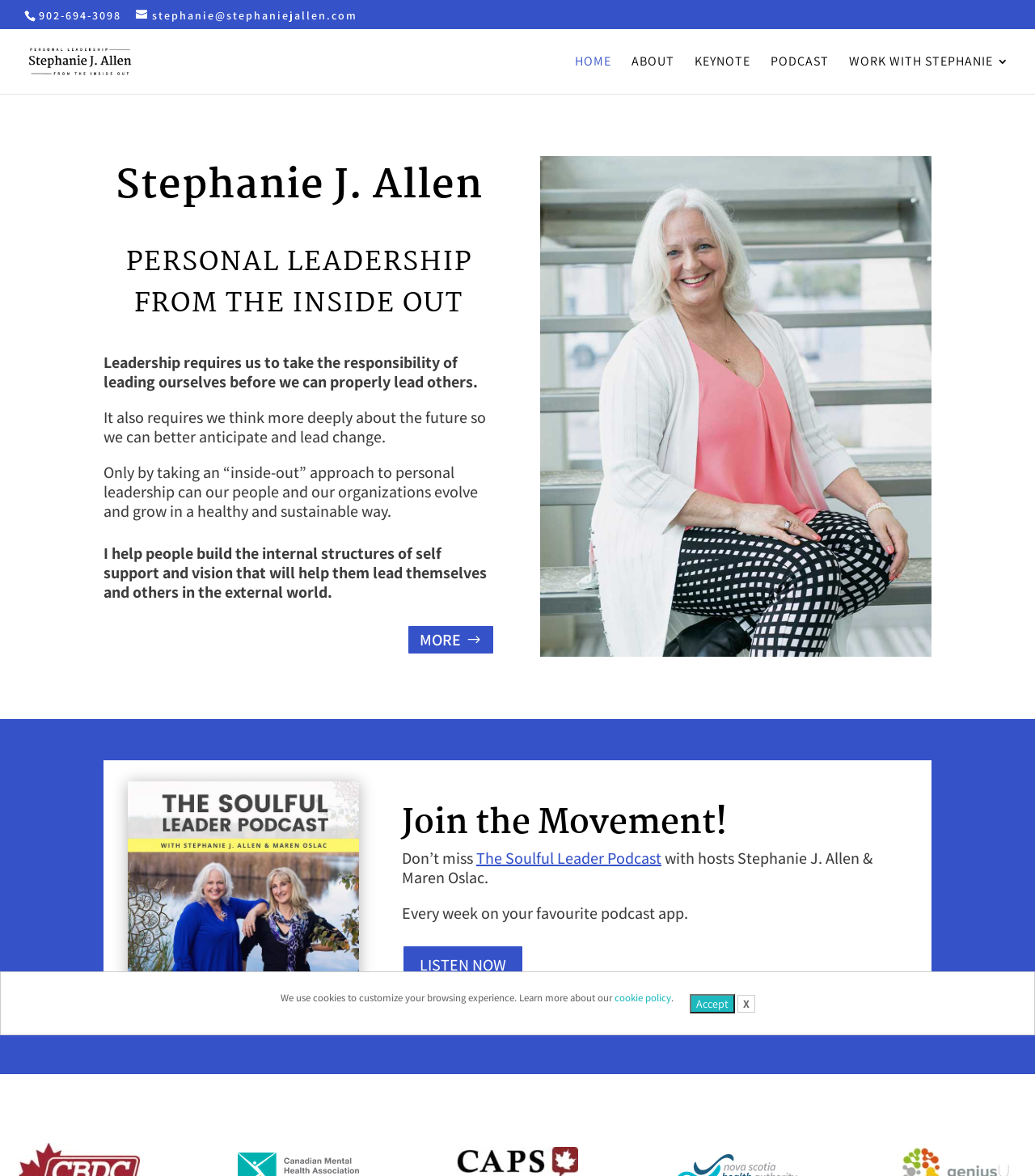What is the topic of the podcast mentioned on the webpage?
Examine the webpage screenshot and provide an in-depth answer to the question.

I found the topic of the podcast by looking at the image element with the bounding box coordinates [0.123, 0.664, 0.347, 0.861], which is labeled as 'The Soulful Leader Podcast Cover'. Additionally, I found a link element with the text 'The Soulful Leader Podcast' and bounding box coordinates [0.46, 0.721, 0.639, 0.739], which further confirms the topic of the podcast.